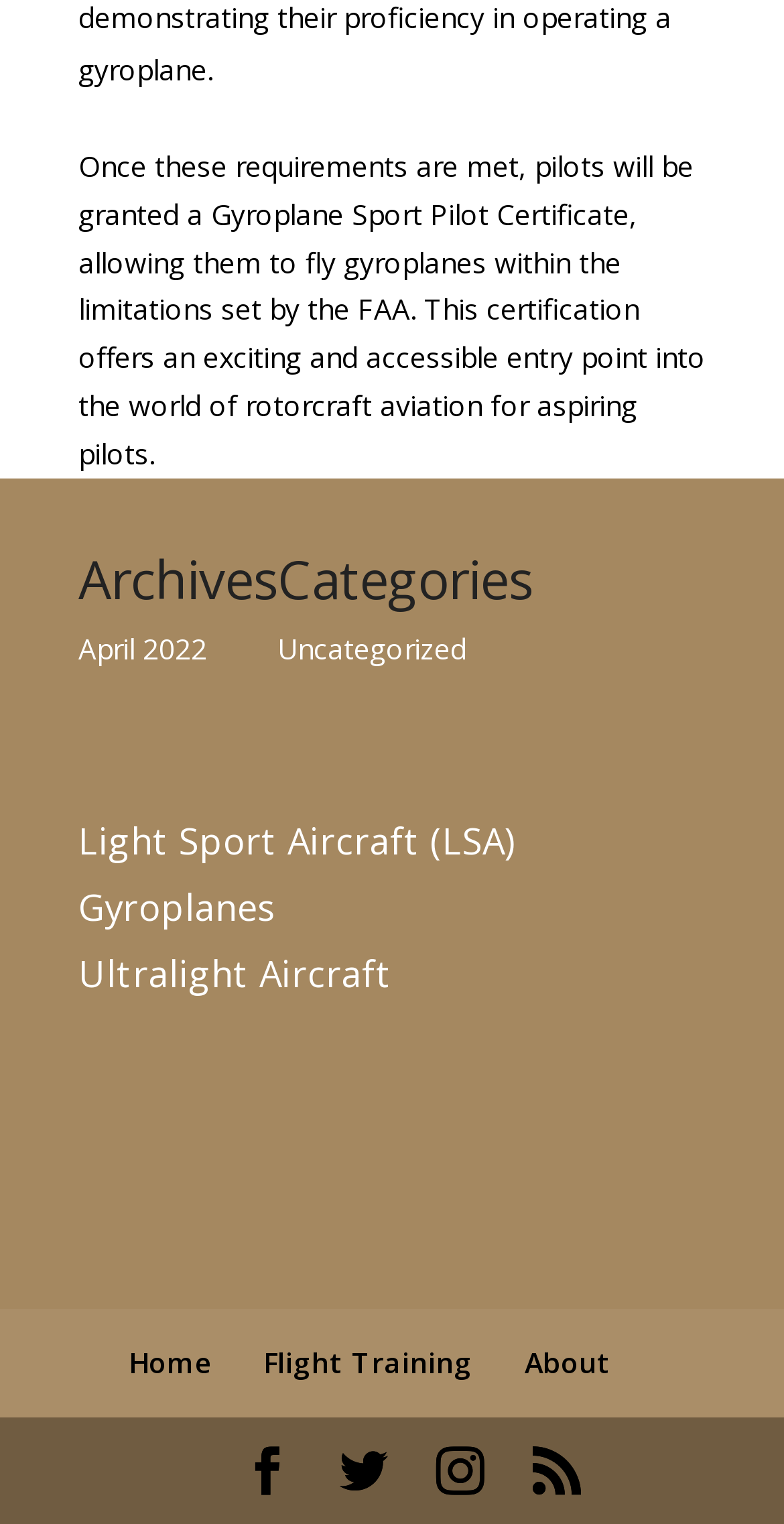How many categories are listed?
Look at the image and respond with a single word or a short phrase.

3